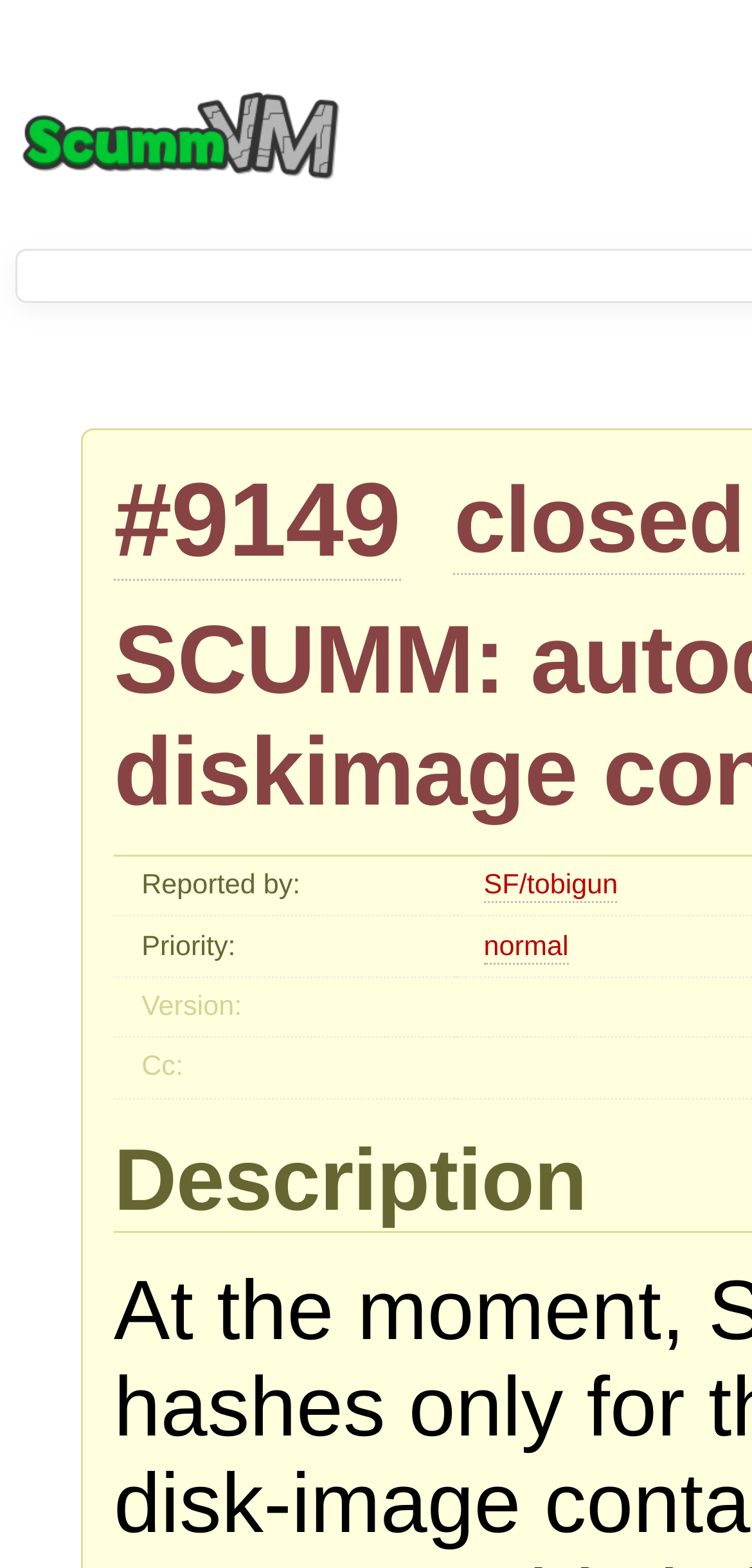Generate a thorough caption detailing the webpage content.

The webpage appears to be a bug tracking page for ScummVM, a video game engine. At the top left, there is a ScummVM logo, which is an image linked to the ScummVM homepage. 

Below the logo, there is a heading that reads "#9149 (SCUMM: autodetection for diskimage contents) – ScummVM :: Bugs", which is also a link. 

To the right of the heading, there is a "closed" status indicator, indicating that the bug has been closed. 

Below the heading, there is a table or a list of information about the bug, with several rows. The first row has a label "Reported by:" and a link to the user "SF/tobigun" who reported the bug. 

The second row has a label "Priority:" and a link indicating that the priority of the bug is "normal". 

The third row has a label "Version:" but does not have any additional information. 

The fourth row has a label "Cc:" but does not have any additional information.